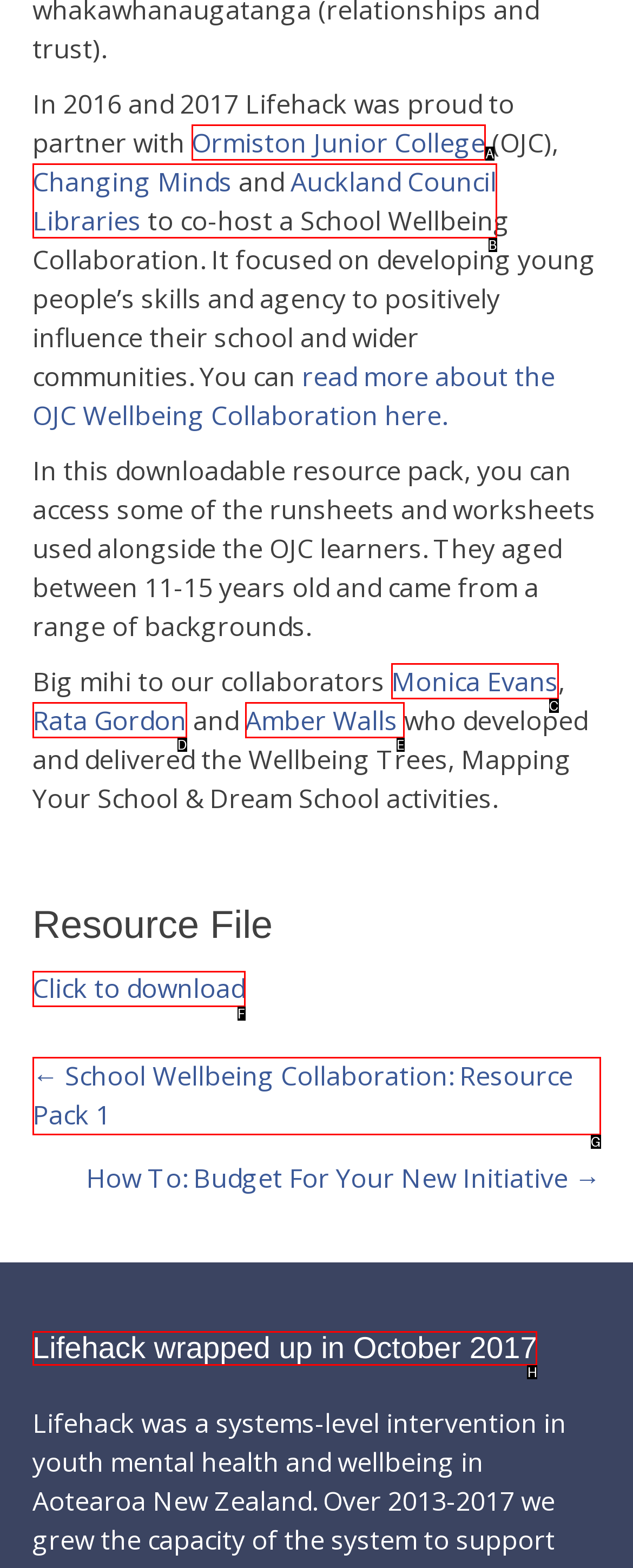Tell me which one HTML element best matches the description: Ormiston Junior College Answer with the option's letter from the given choices directly.

A